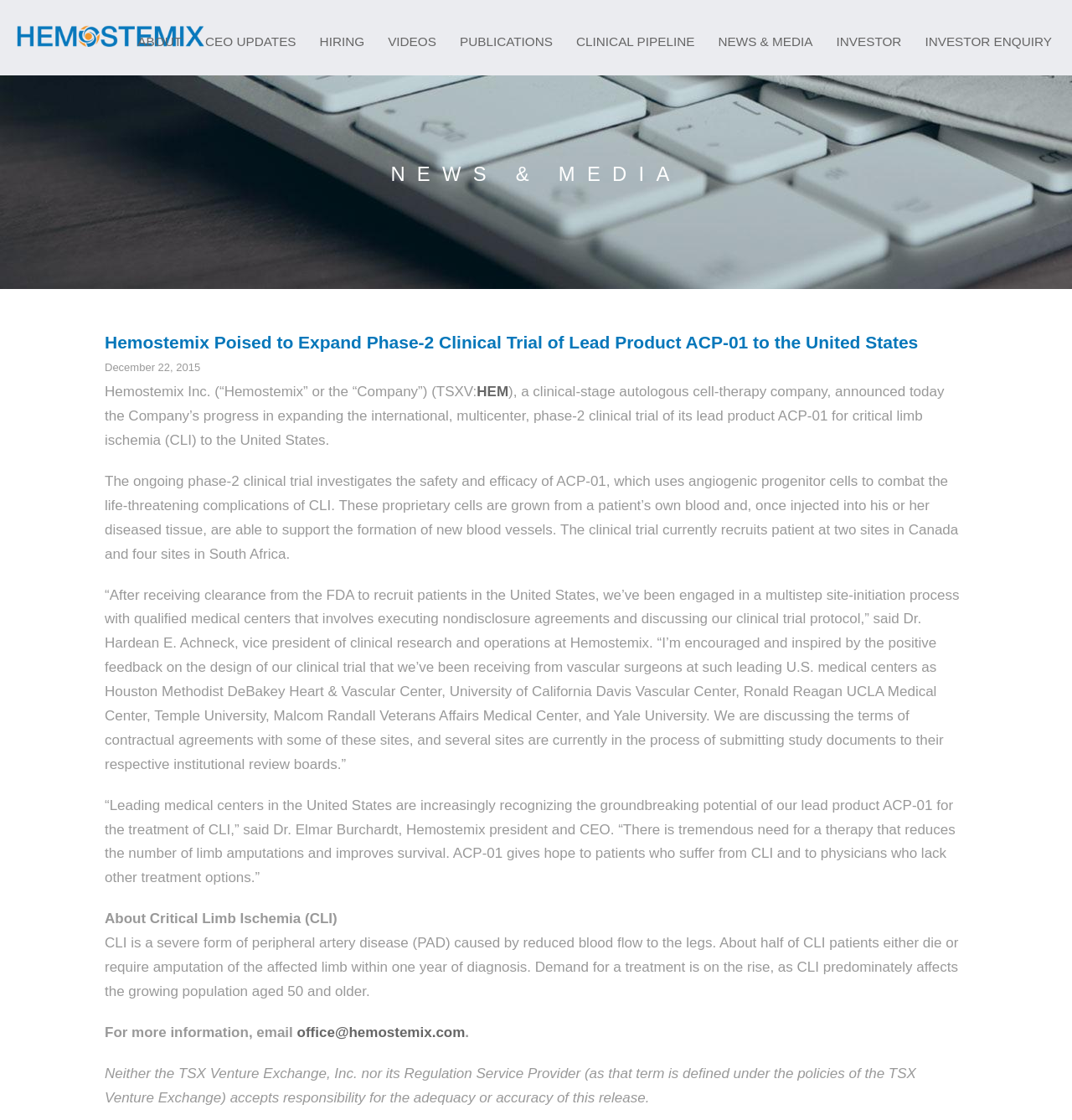Please analyze the image and give a detailed answer to the question:
How many sites are currently recruiting patients in Canada?

The text states 'The clinical trial currently recruits patient at two sites in Canada and four sites in South Africa.' which indicates that there are 2 sites currently recruiting patients in Canada.